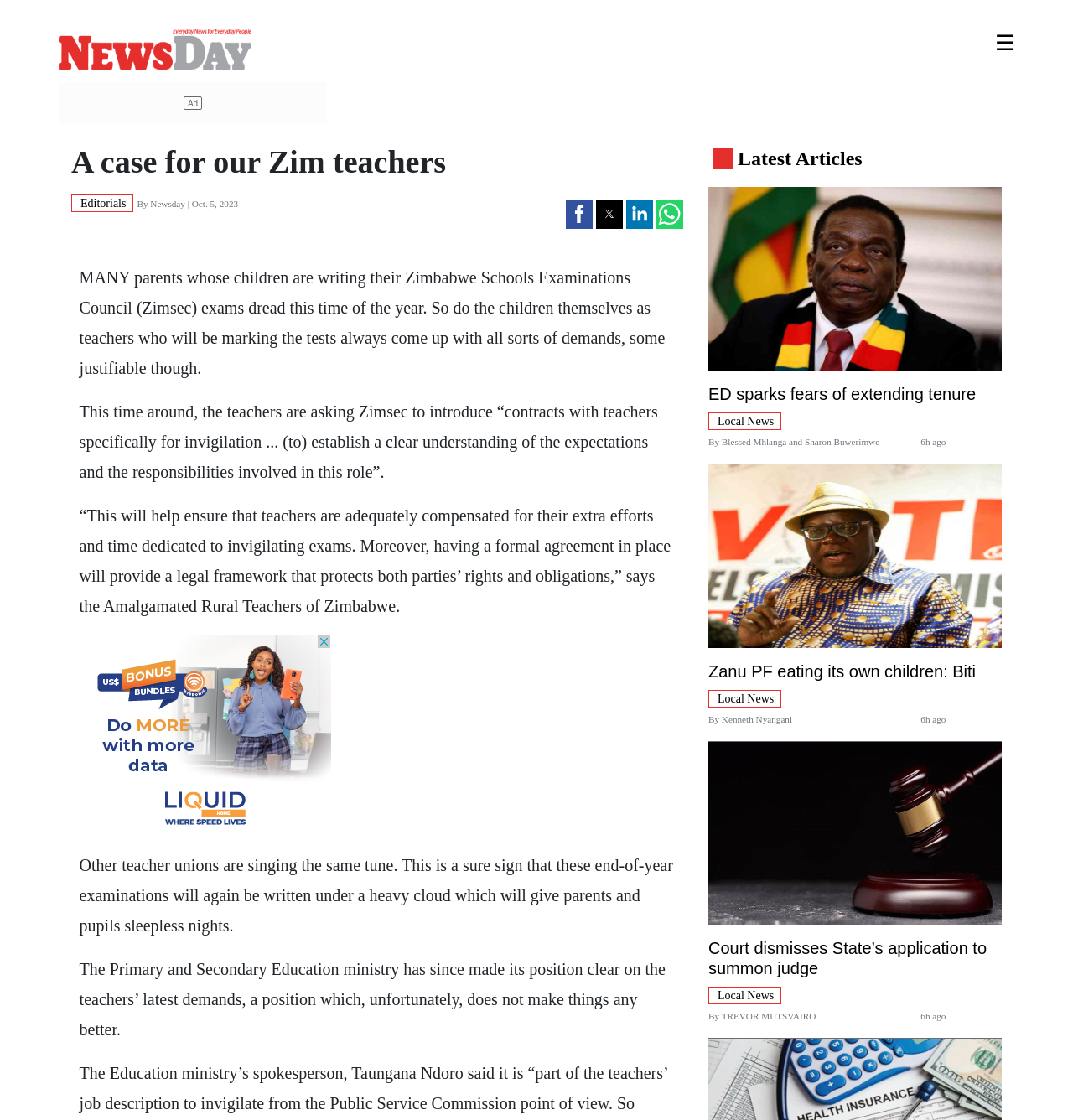Locate and extract the text of the main heading on the webpage.

A case for our Zim teachers